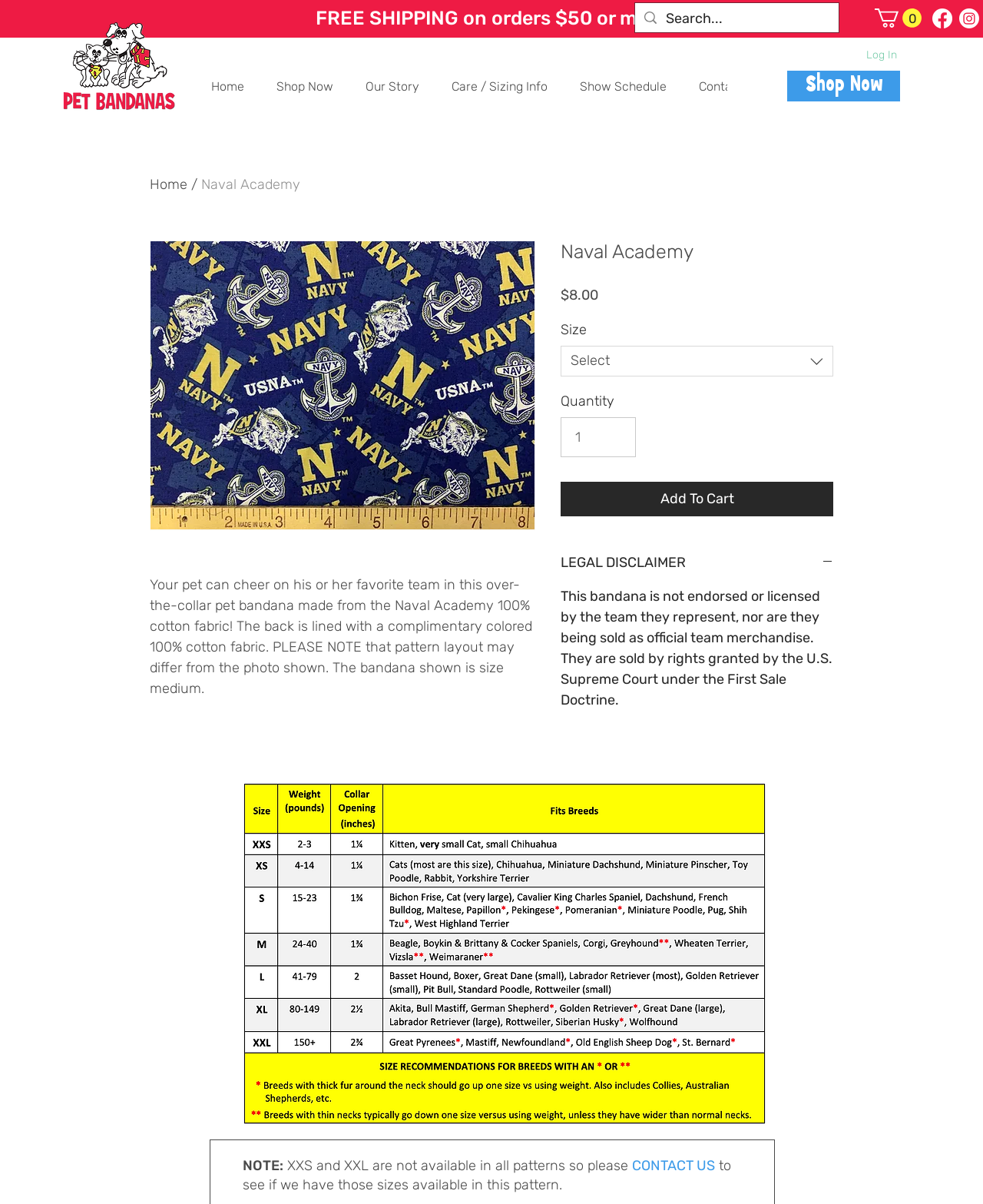Predict the bounding box of the UI element based on this description: "Show Schedule".

[0.574, 0.062, 0.695, 0.081]